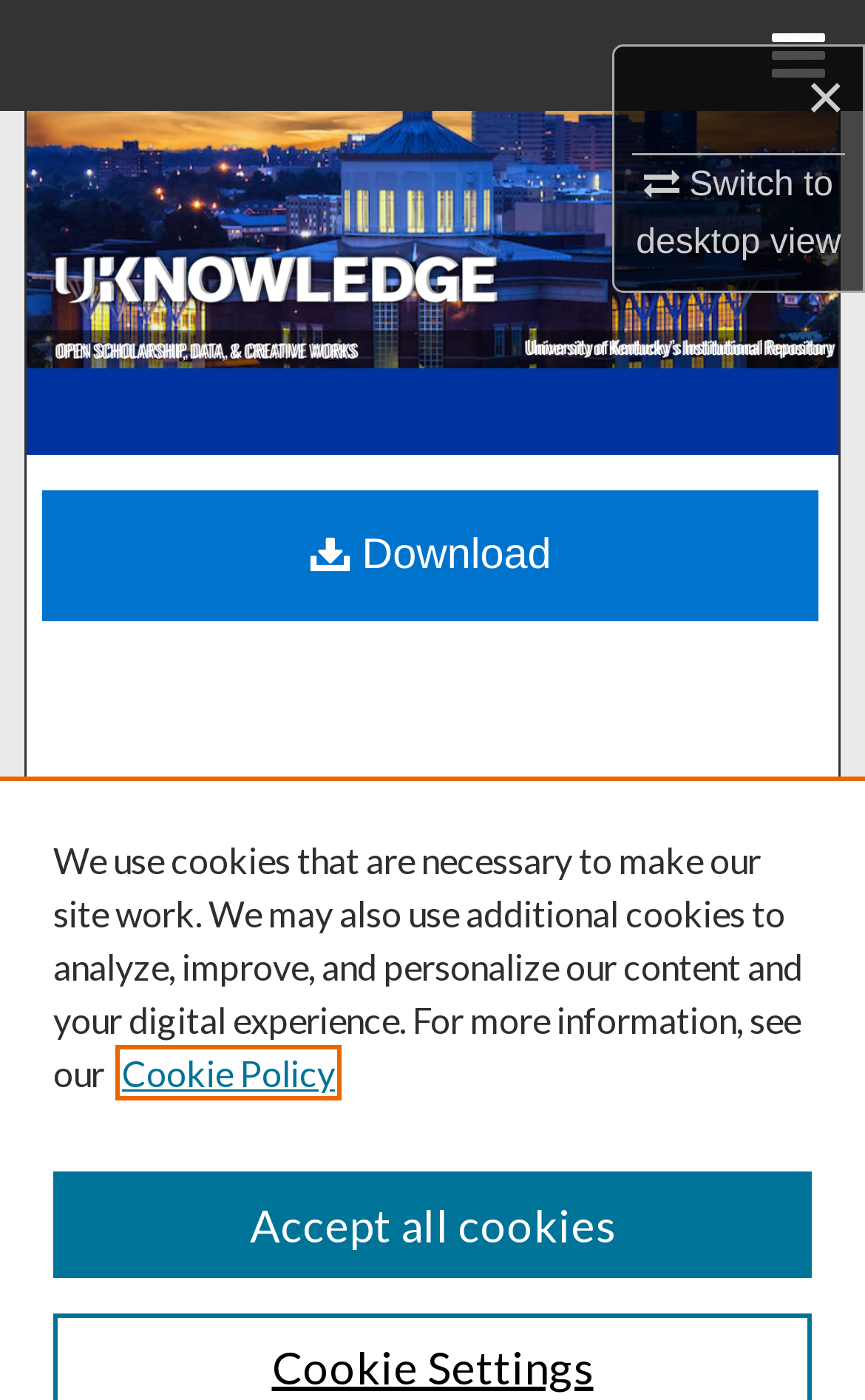Respond to the following query with just one word or a short phrase: 
What is the name of the university?

UKnowledge